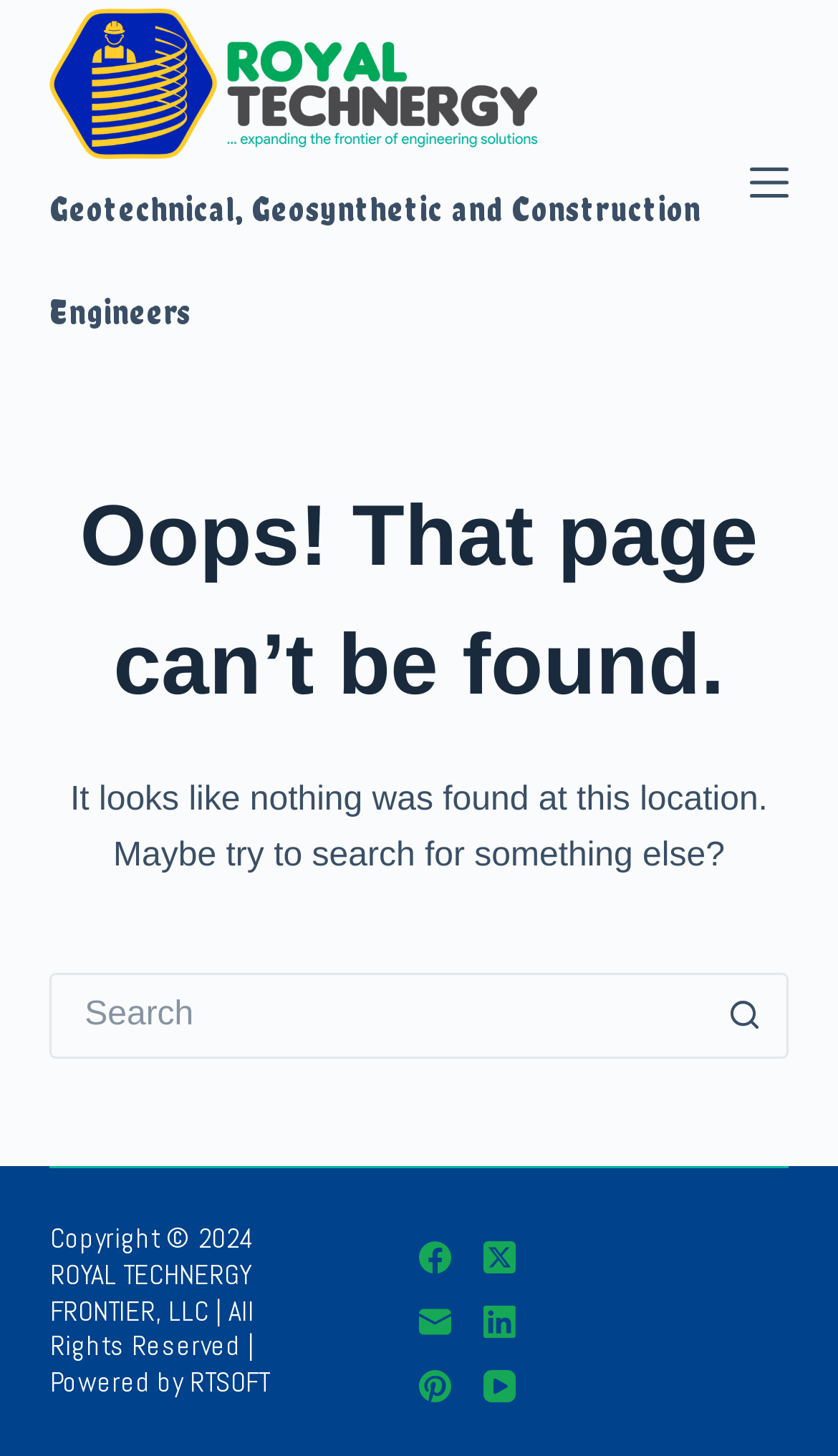Can you pinpoint the bounding box coordinates for the clickable element required for this instruction: "Search for something"? The coordinates should be four float numbers between 0 and 1, i.e., [left, top, right, bottom].

[0.06, 0.668, 0.837, 0.727]